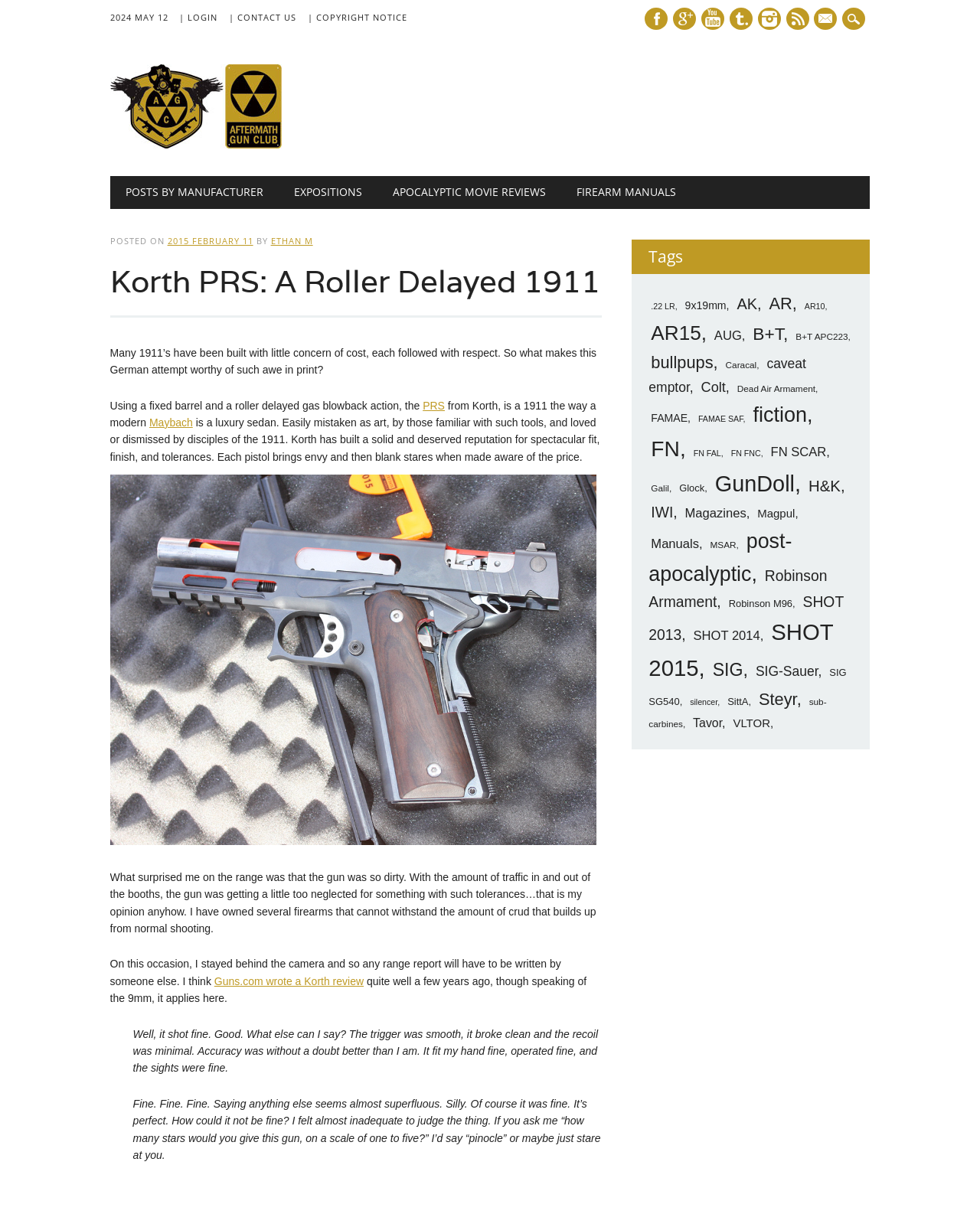Pinpoint the bounding box coordinates of the element that must be clicked to accomplish the following instruction: "Visit the Aftermath Gun Club website". The coordinates should be in the format of four float numbers between 0 and 1, i.e., [left, top, right, bottom].

[0.112, 0.113, 0.347, 0.123]